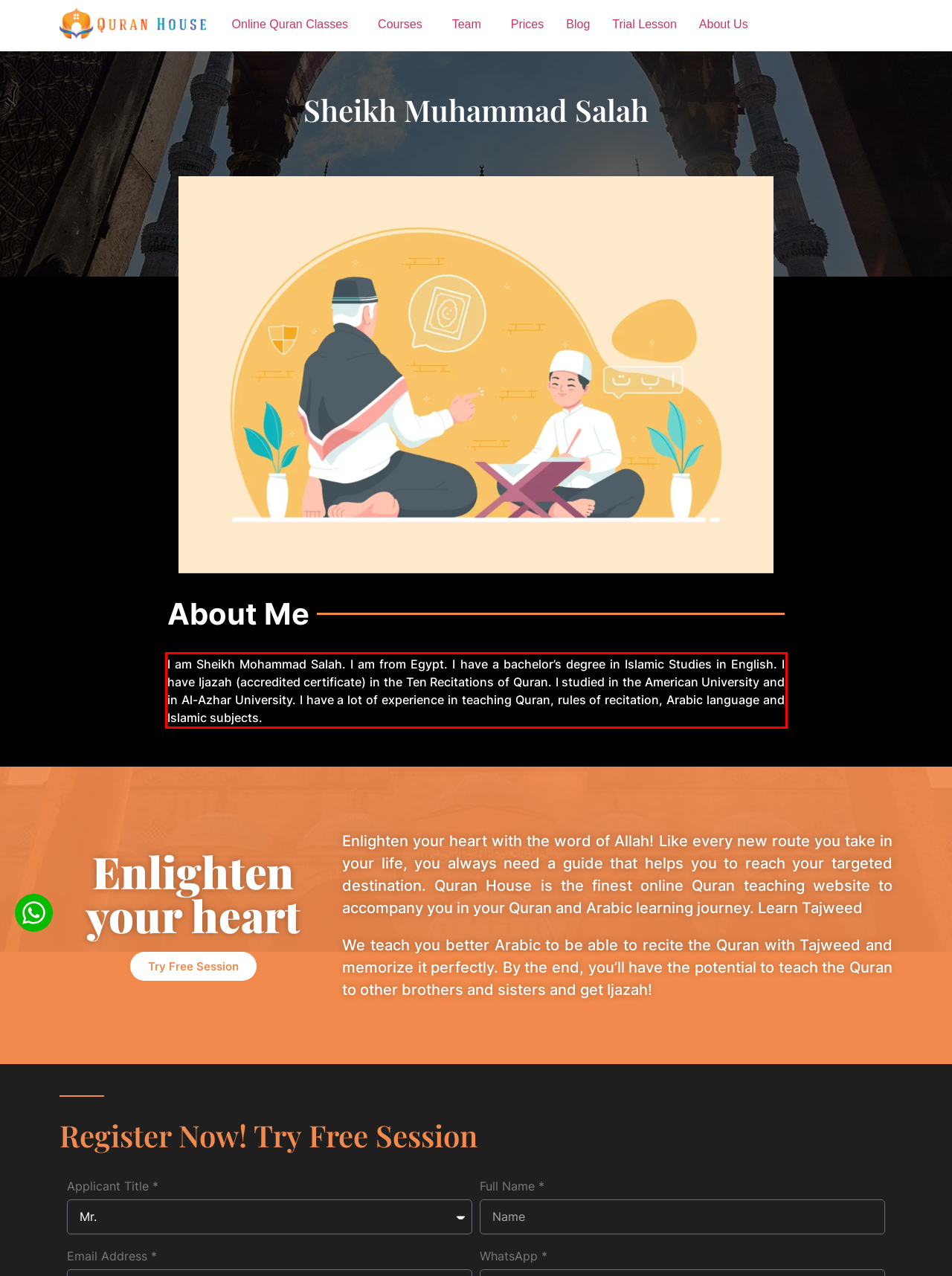From the provided screenshot, extract the text content that is enclosed within the red bounding box.

I am Sheikh Mohammad Salah. I am from Egypt. I have a bachelor’s degree in Islamic Studies in English. I have Ijazah (accredited certificate) in the Ten Recitations of Quran. I studied in the American University and in Al-Azhar University. I have a lot of experience in teaching Quran, rules of recitation, Arabic language and Islamic subjects.